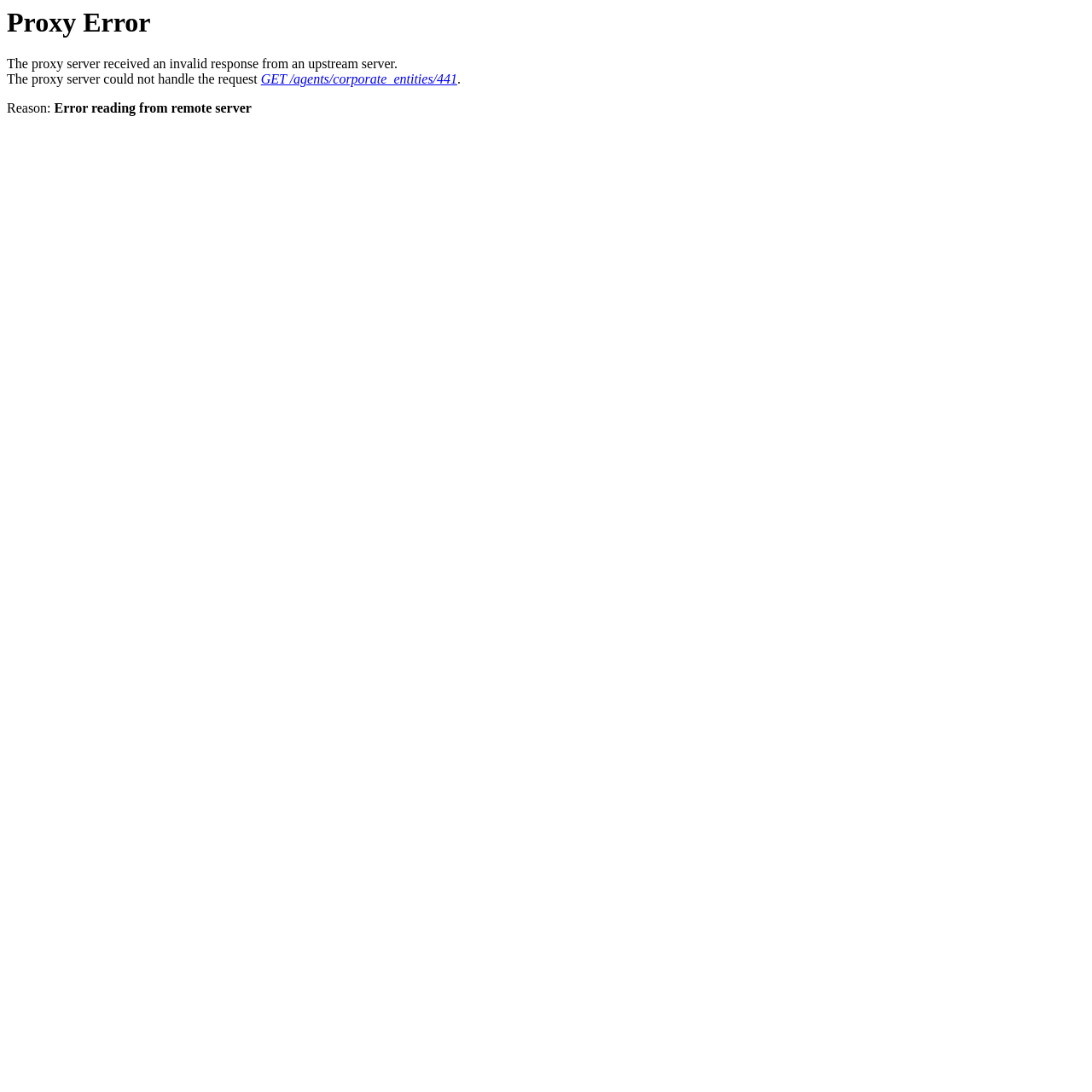How many sentences are there in the error description?
Please respond to the question with as much detail as possible.

The question asks about the number of sentences in the error description. By looking at the static text 'The proxy server received an invalid response from an upstream server.' and 'The proxy server could not handle the request', it is clear that there are two sentences in the error description.